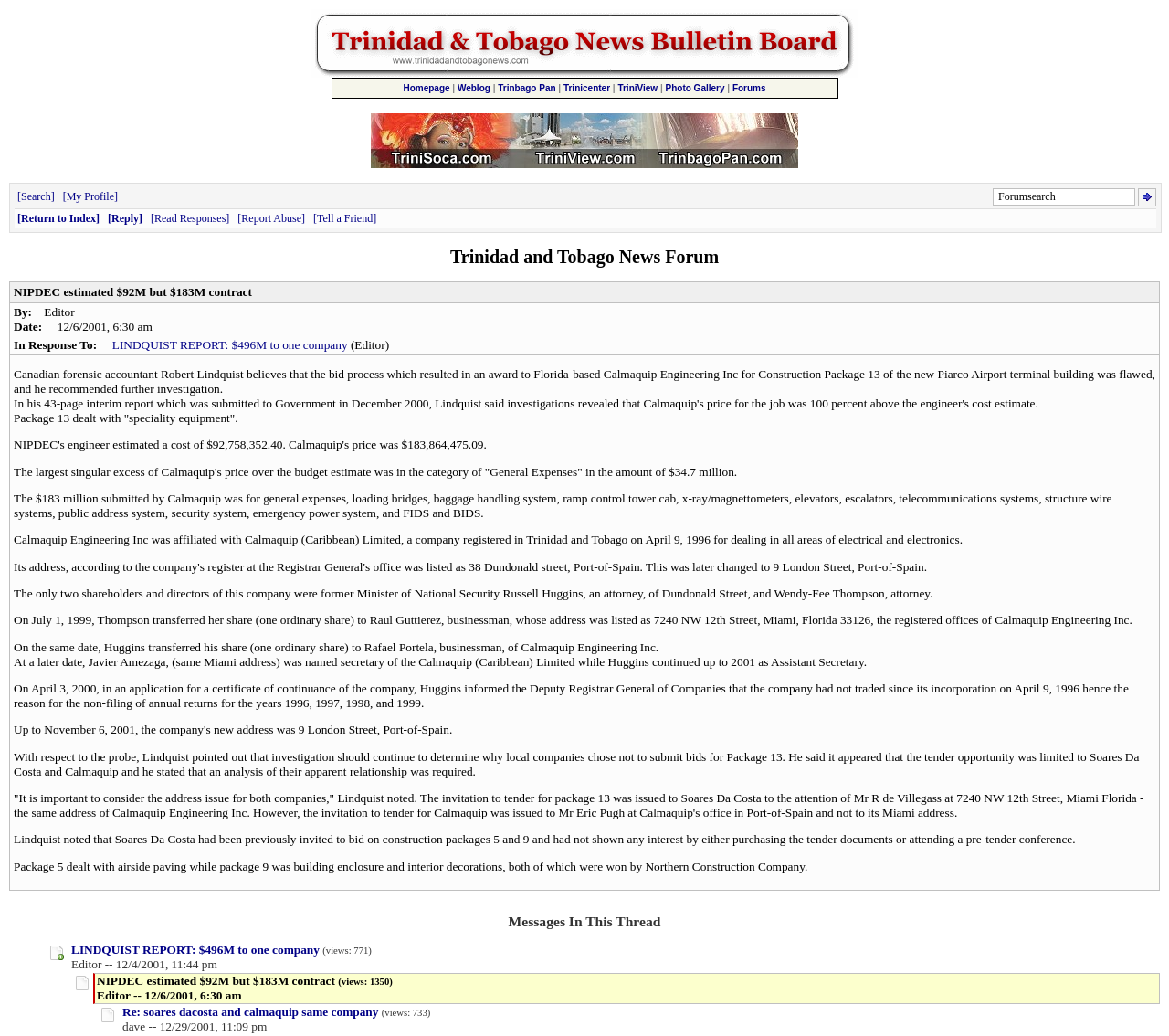Provide a brief response using a word or short phrase to this question:
What is the name of the airport terminal building mentioned in the article?

Piarco Airport